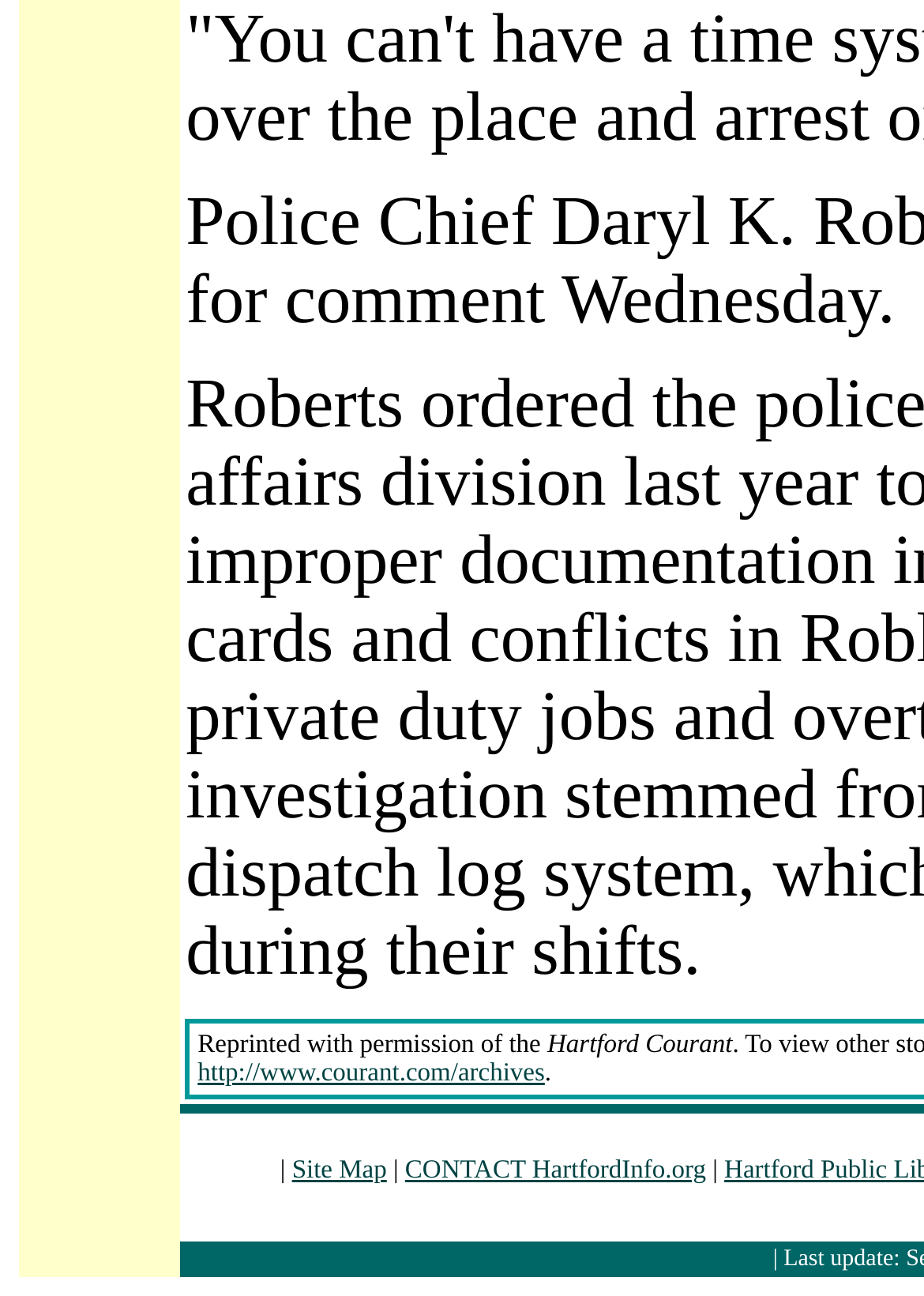Based on the description "http://www.courant.com/archives", find the bounding box of the specified UI element.

[0.214, 0.817, 0.59, 0.839]